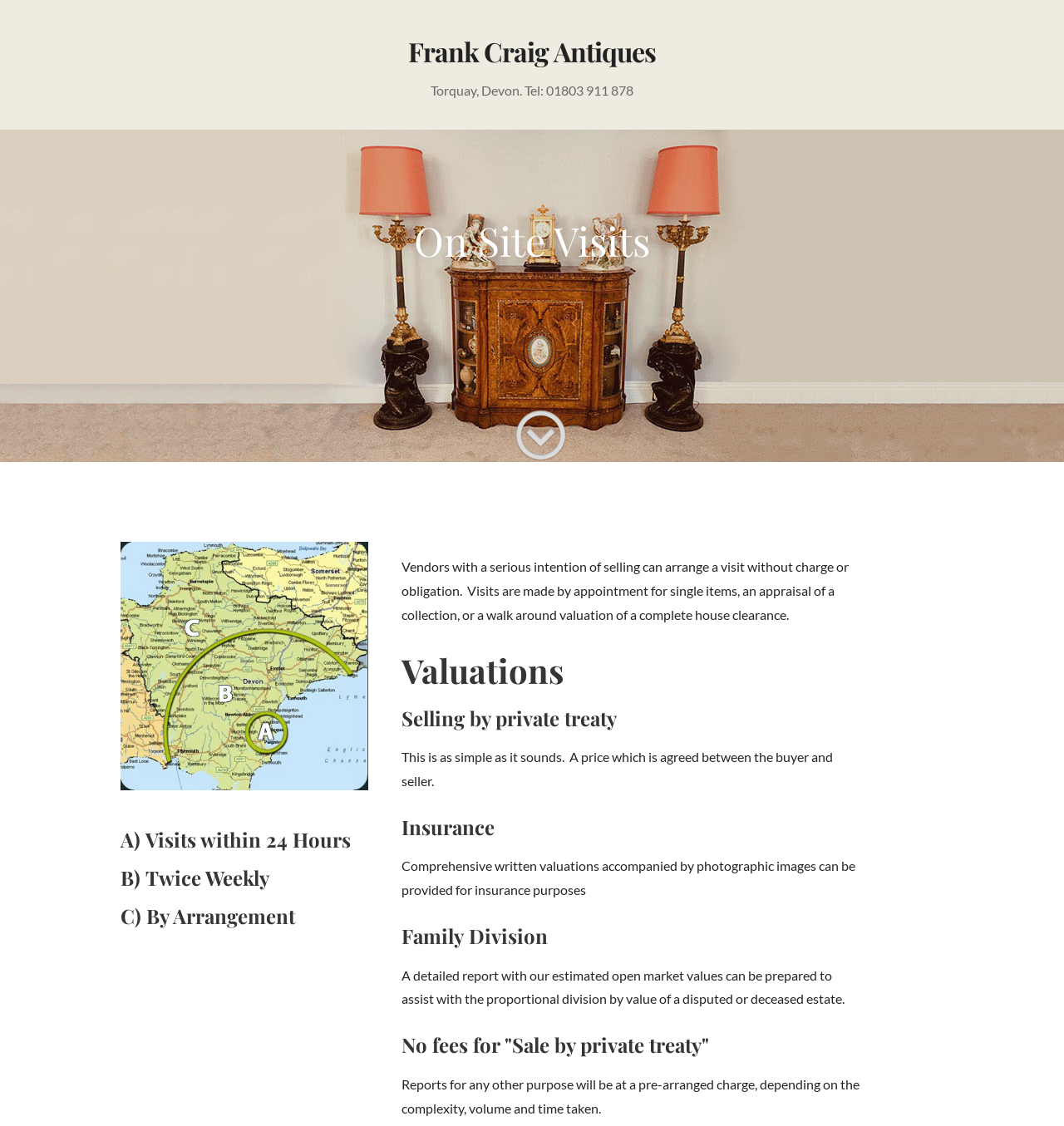Detail the webpage's structure and highlights in your description.

The webpage is about Frank Craig Antiques, specifically their on-site visit services. At the top, there is a link to the company's name, followed by a static text displaying their location and contact information. Below this, a prominent heading "On Site Visits" is centered on the page.

To the right of the heading, there is an image map. Below the heading, there are three subheadings: "A) Visits within 24 Hours", "B) Twice Weekly", and "C) By Arrangement", which are aligned to the left. 

Following these subheadings, a block of text explains the on-site visit services, including the possibility of arranging a visit without charge or obligation. This text is positioned to the right of the subheadings.

Below this text, there are several sections, each with a heading and a corresponding description. These sections include "Valuations", "Selling by private treaty", "Insurance", "Family Division", and "No fees for 'Sale by private treaty'". Each section's heading is aligned to the right, with the corresponding text positioned below it.

The webpage has a clear structure, with each section building upon the previous one to provide detailed information about Frank Craig Antiques' on-site visit services.